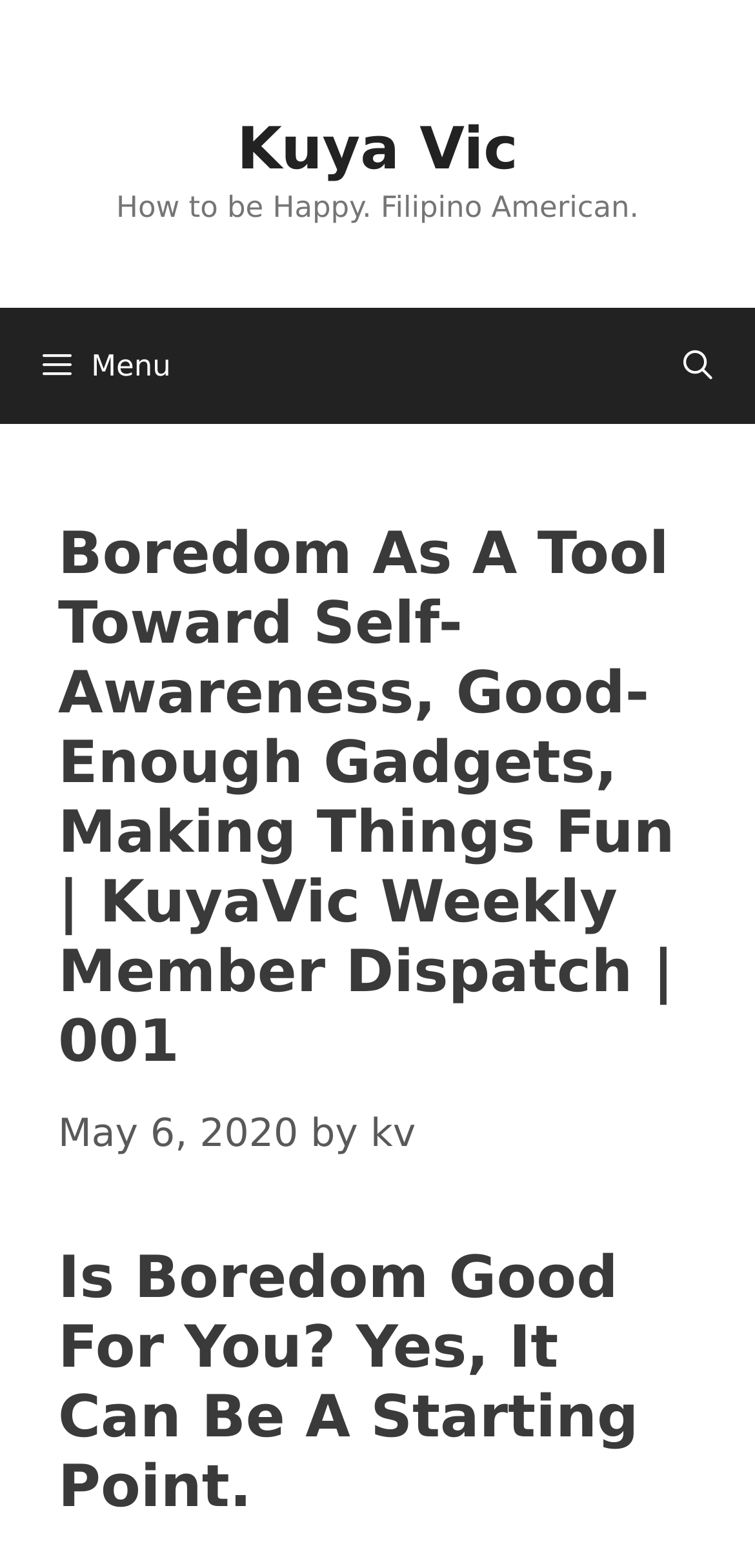Based on the element description aria-label="Open Search Bar", identify the bounding box coordinates for the UI element. The coordinates should be in the format (top-left x, top-left y, bottom-right x, bottom-right y) and within the 0 to 1 range.

[0.848, 0.196, 1.0, 0.27]